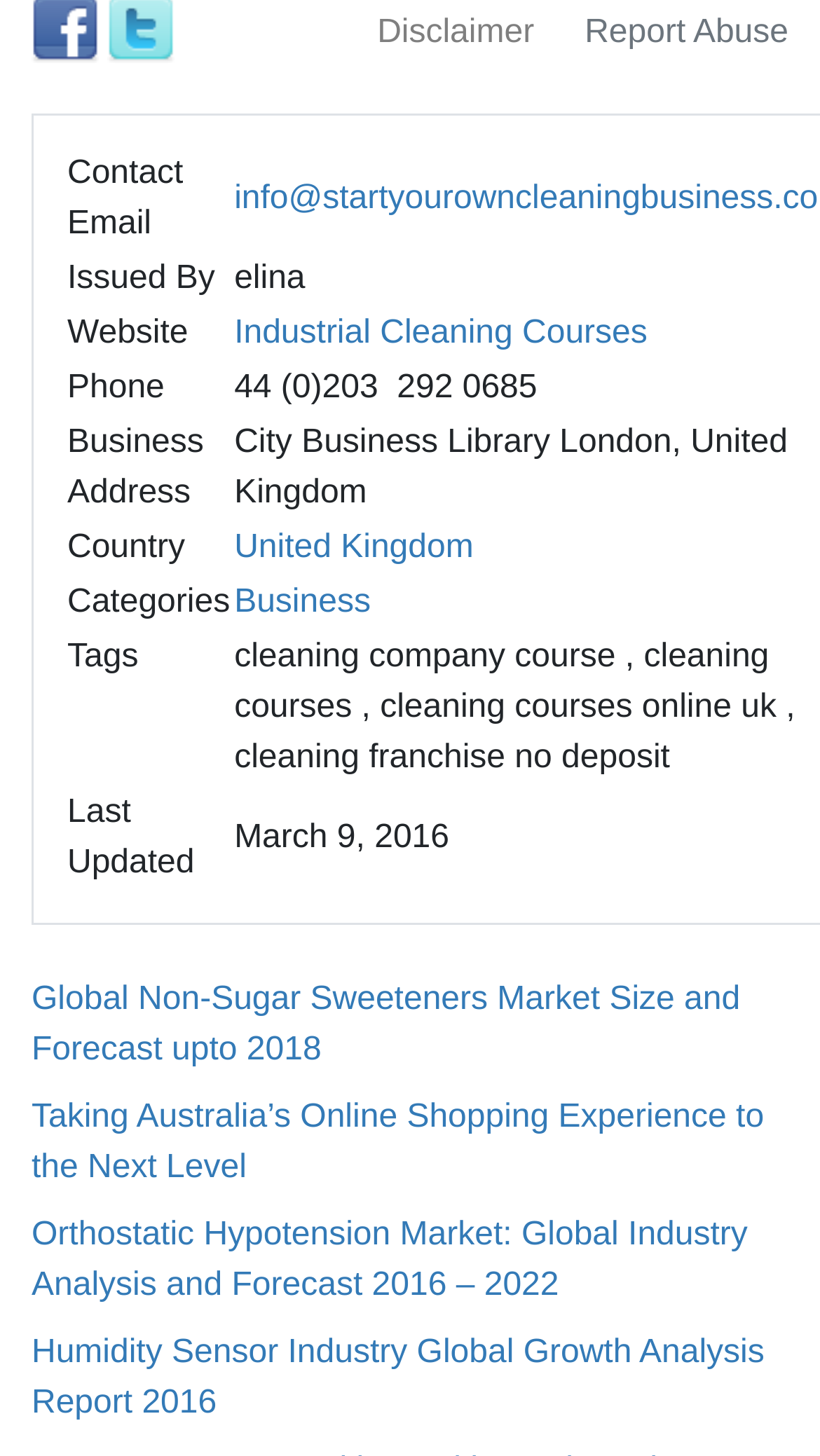Could you find the bounding box coordinates of the clickable area to complete this instruction: "Report abuse"?

[0.713, 0.01, 0.962, 0.034]